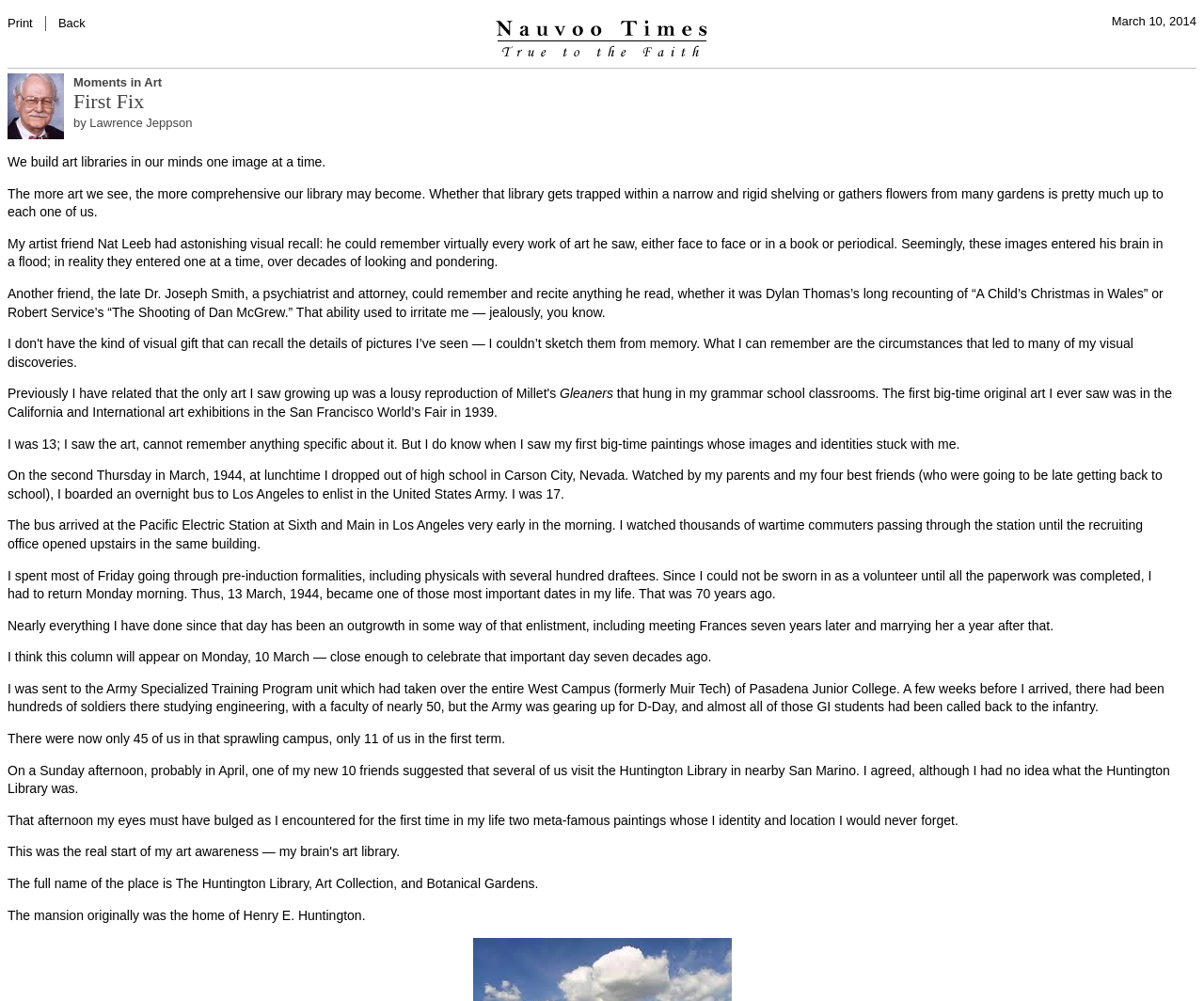What is the date mentioned in the top-right corner?
Refer to the screenshot and respond with a concise word or phrase.

March 10, 2014